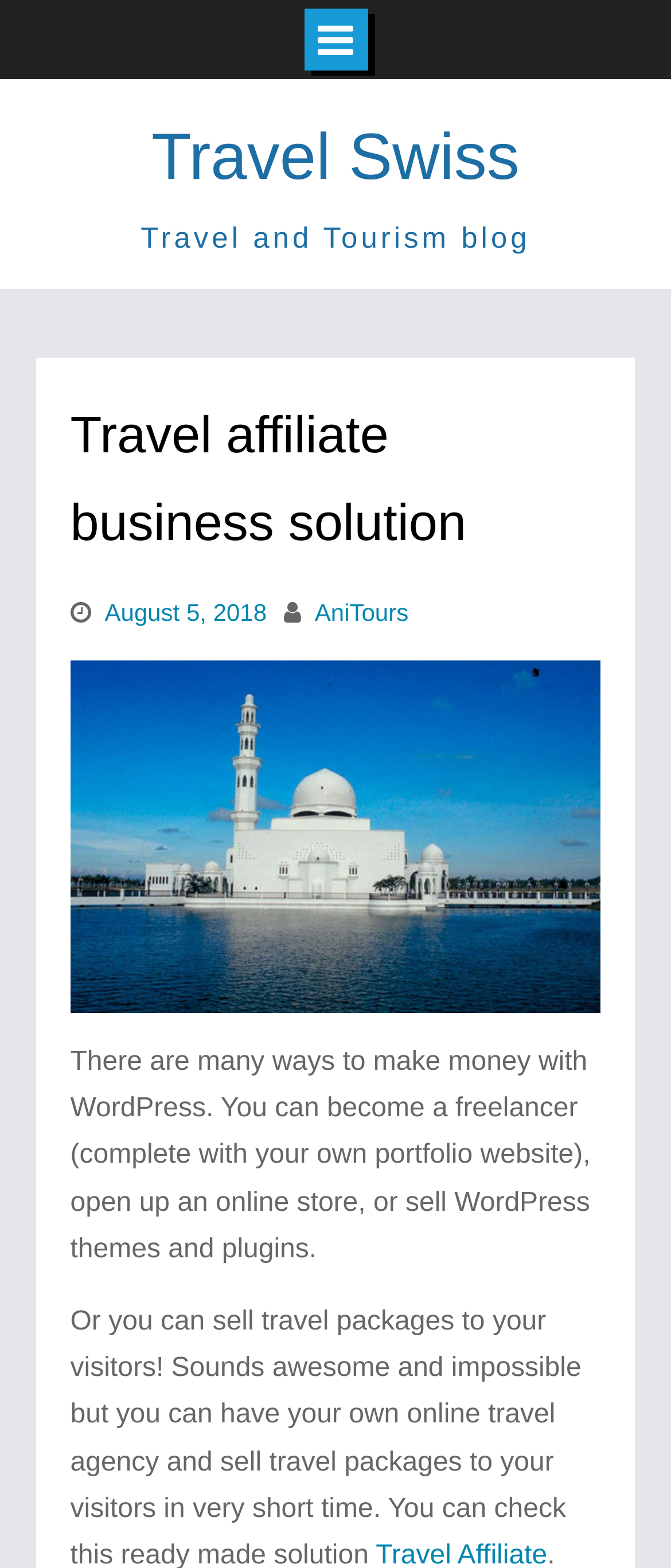Please answer the following question using a single word or phrase: What is the name of the author of the article?

AniTours